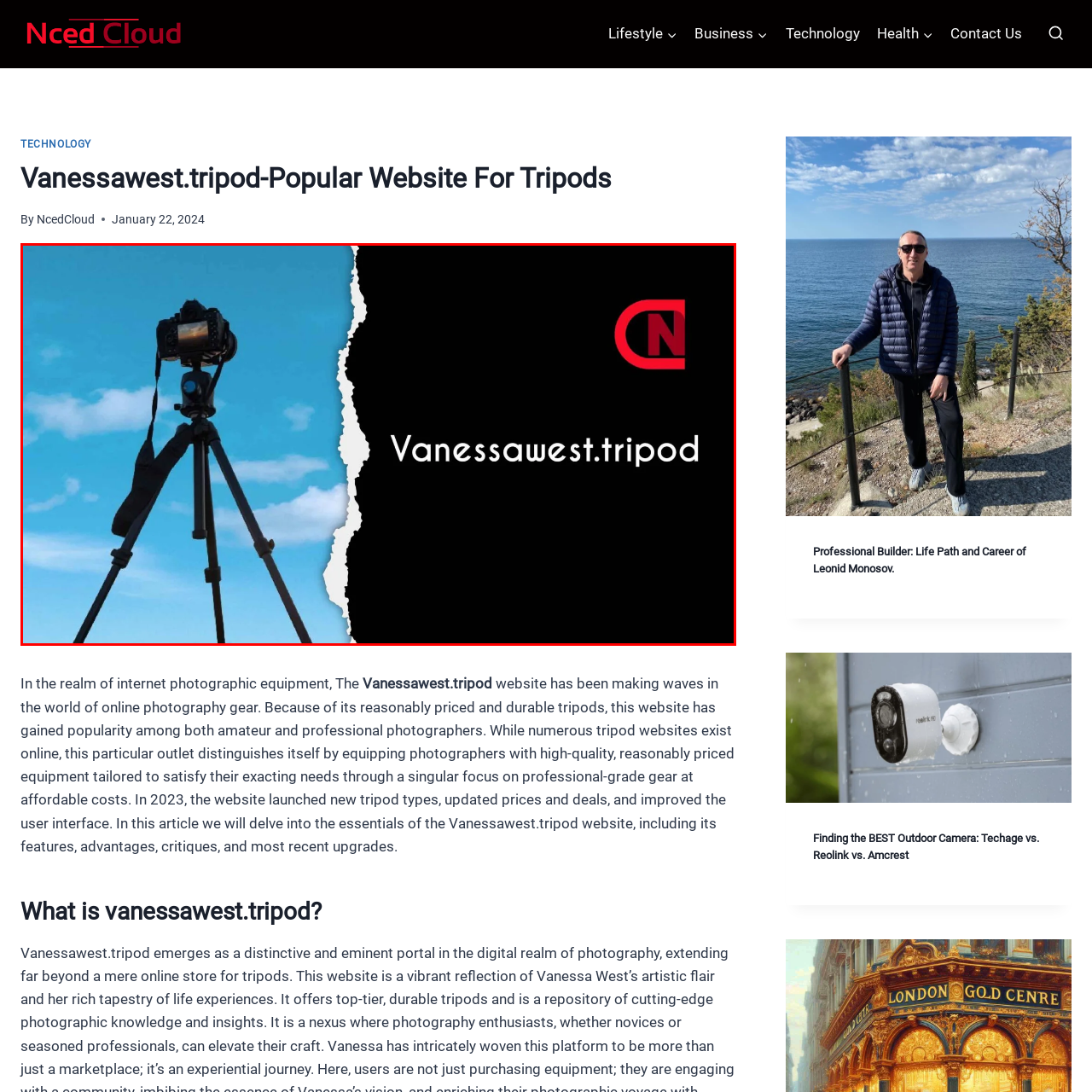Focus on the image confined within the red boundary and provide a single word or phrase in response to the question:
Is the brand name displayed in the image?

Yes